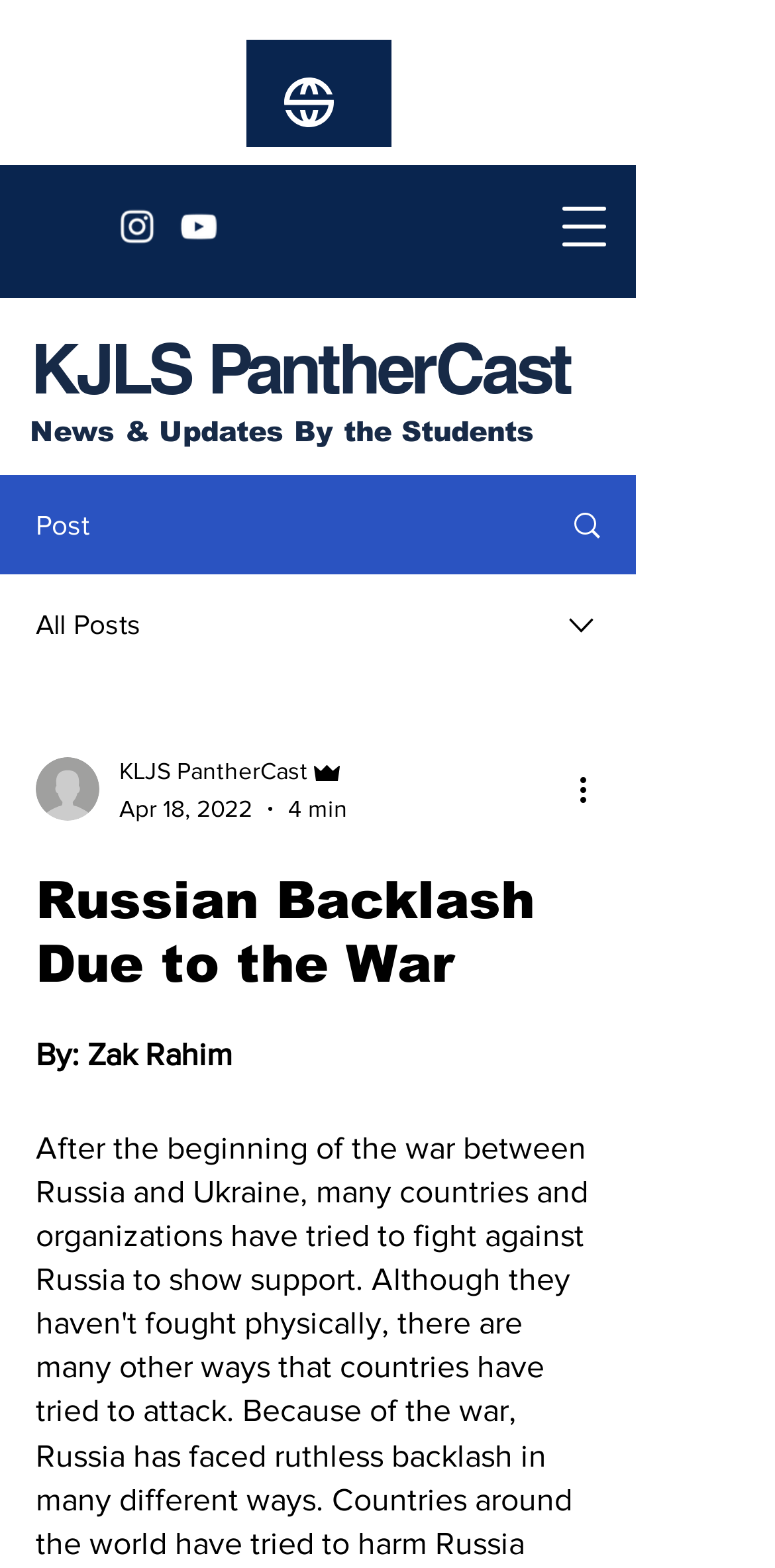How many social media links are there?
Give a detailed explanation using the information visible in the image.

There are two social media links, one for Instagram and one for another platform, located at the top of the webpage.